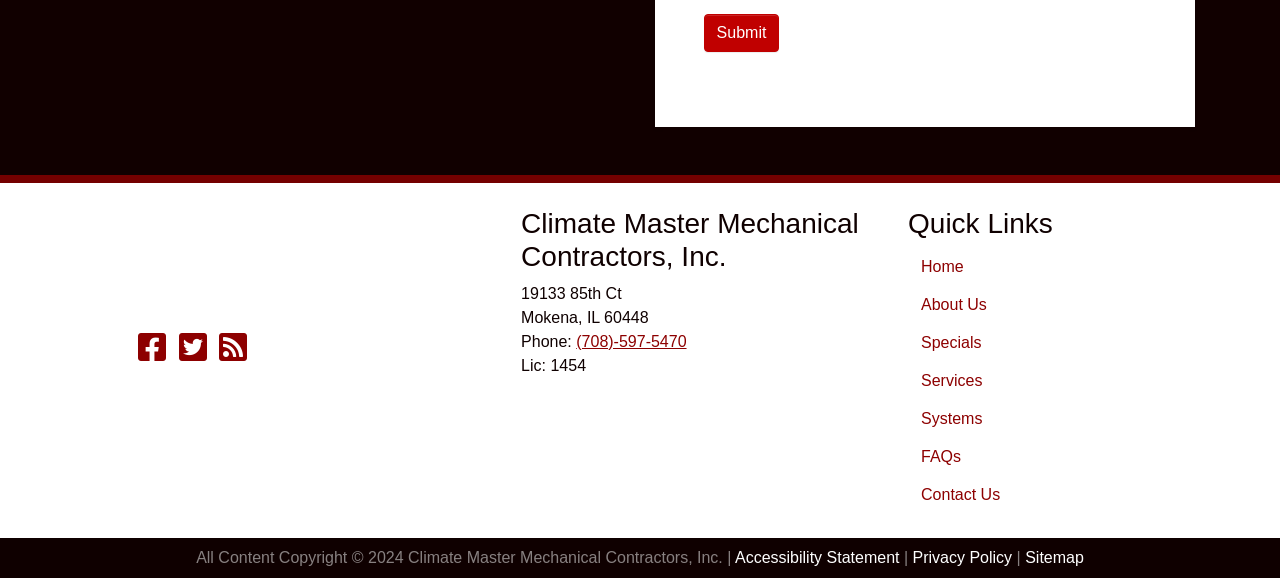Use a single word or phrase to answer the question: 
What is the phone number?

(708)-597-5470